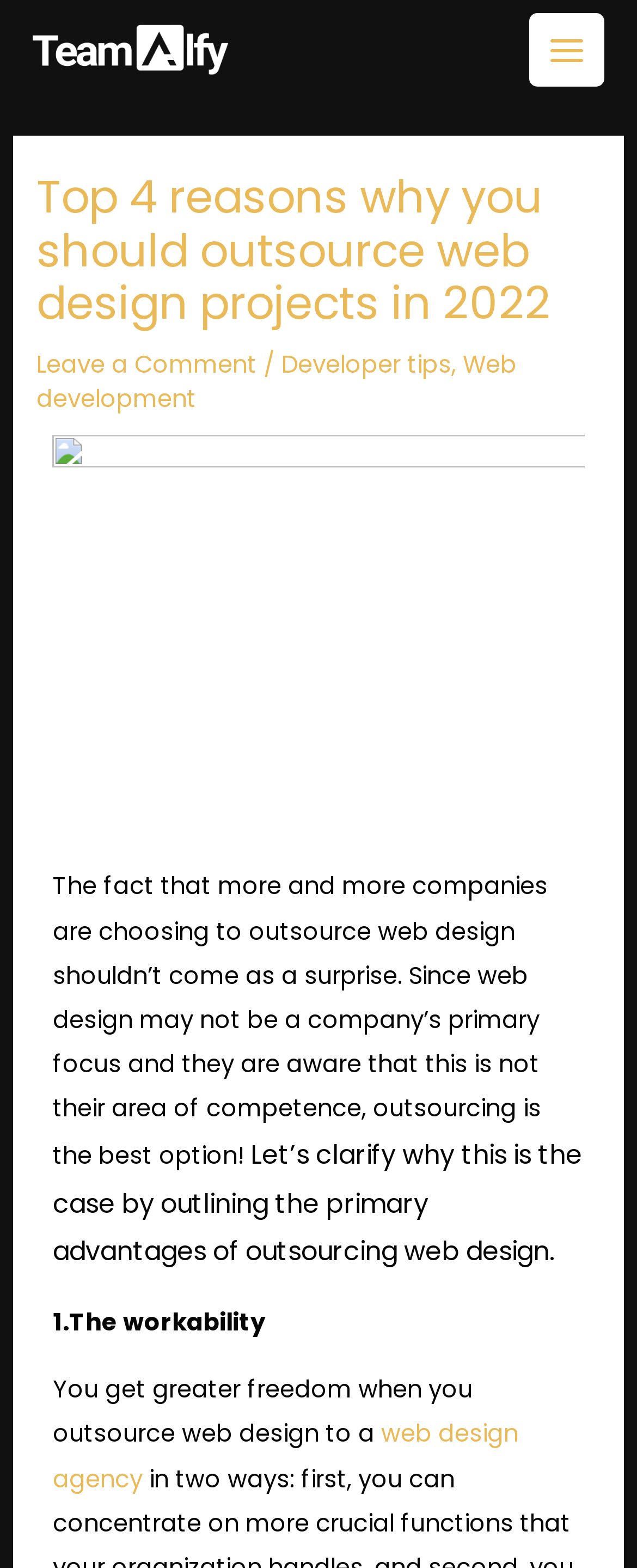Give a short answer to this question using one word or a phrase:
What is the primary focus of the companies that outsource web design?

Not their area of competence